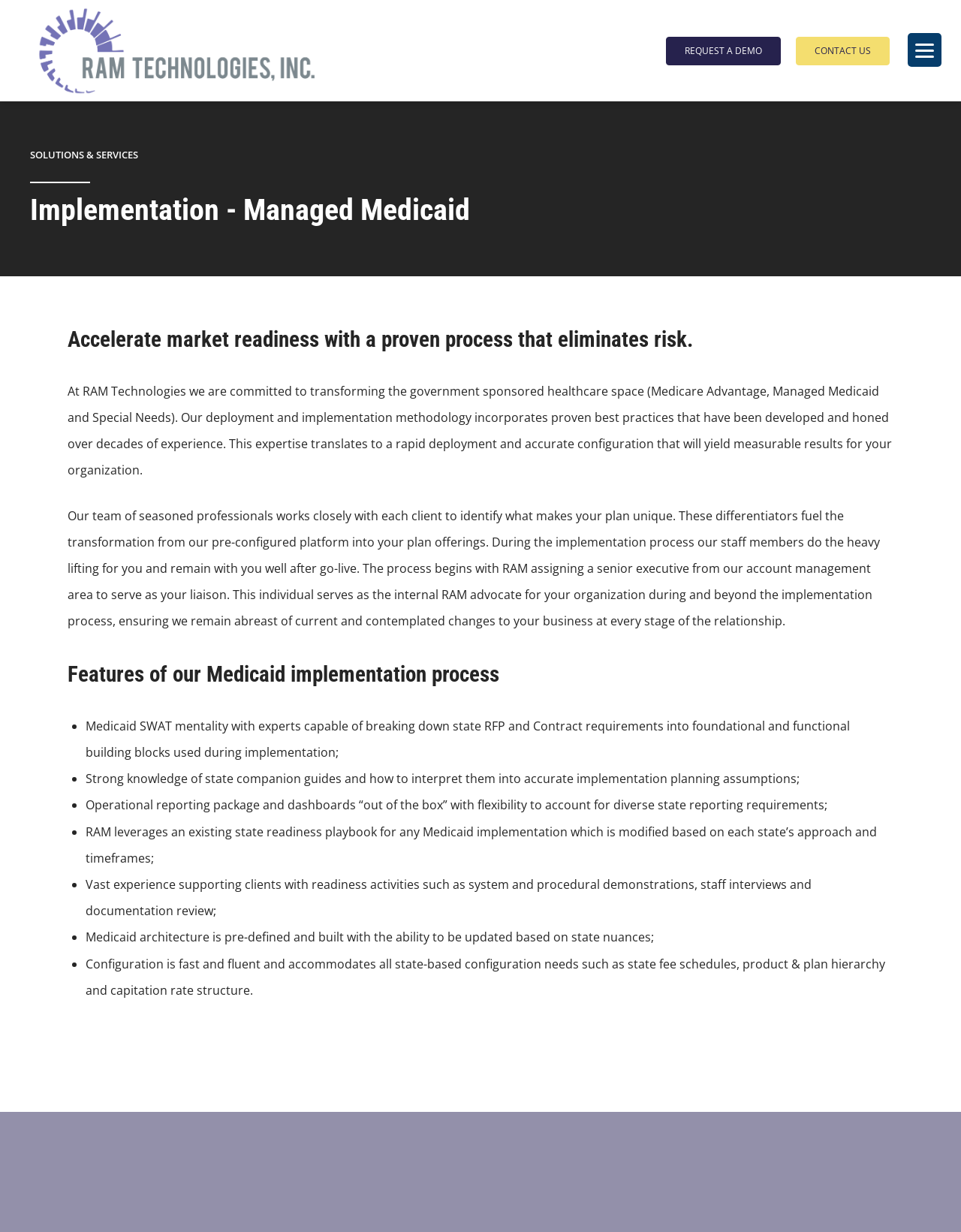What is the company name? Please answer the question using a single word or phrase based on the image.

RAM Technologies, Inc.